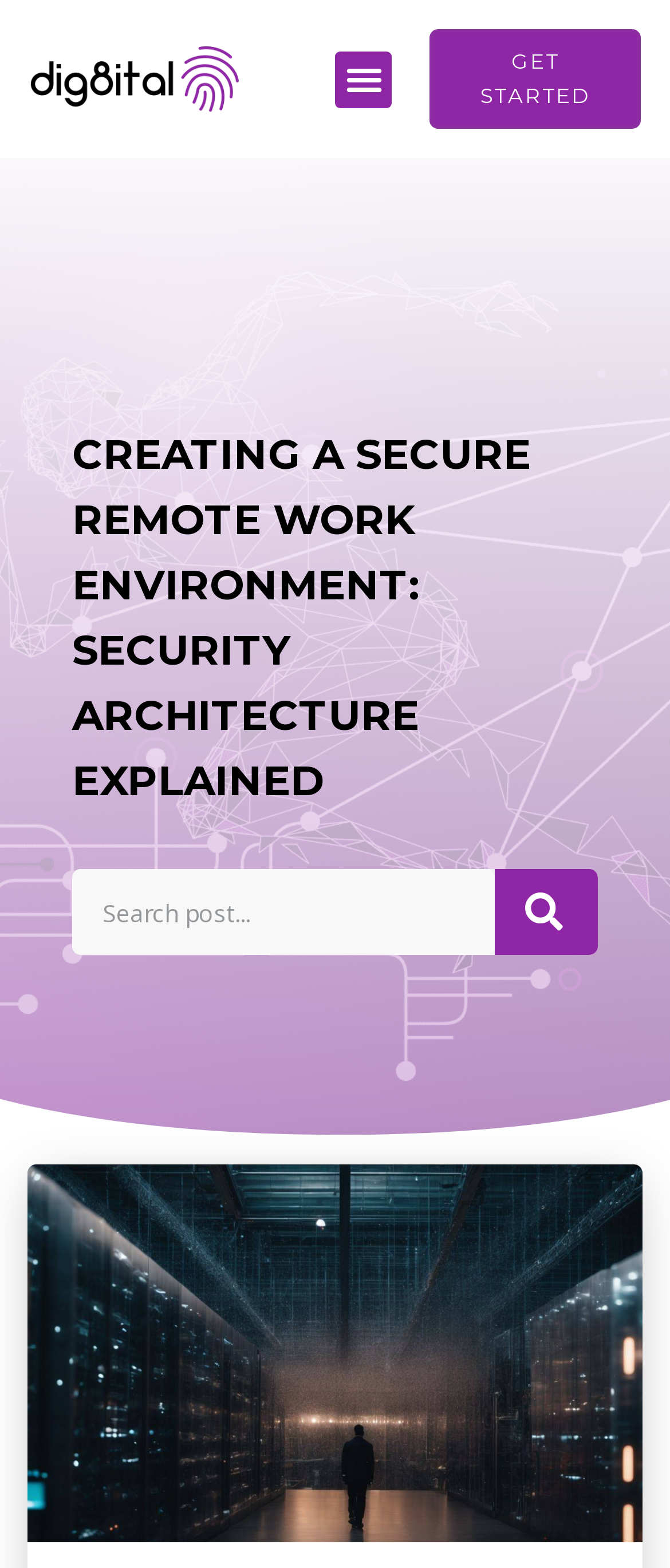What is the purpose of the search box?
Give a one-word or short-phrase answer derived from the screenshot.

To search